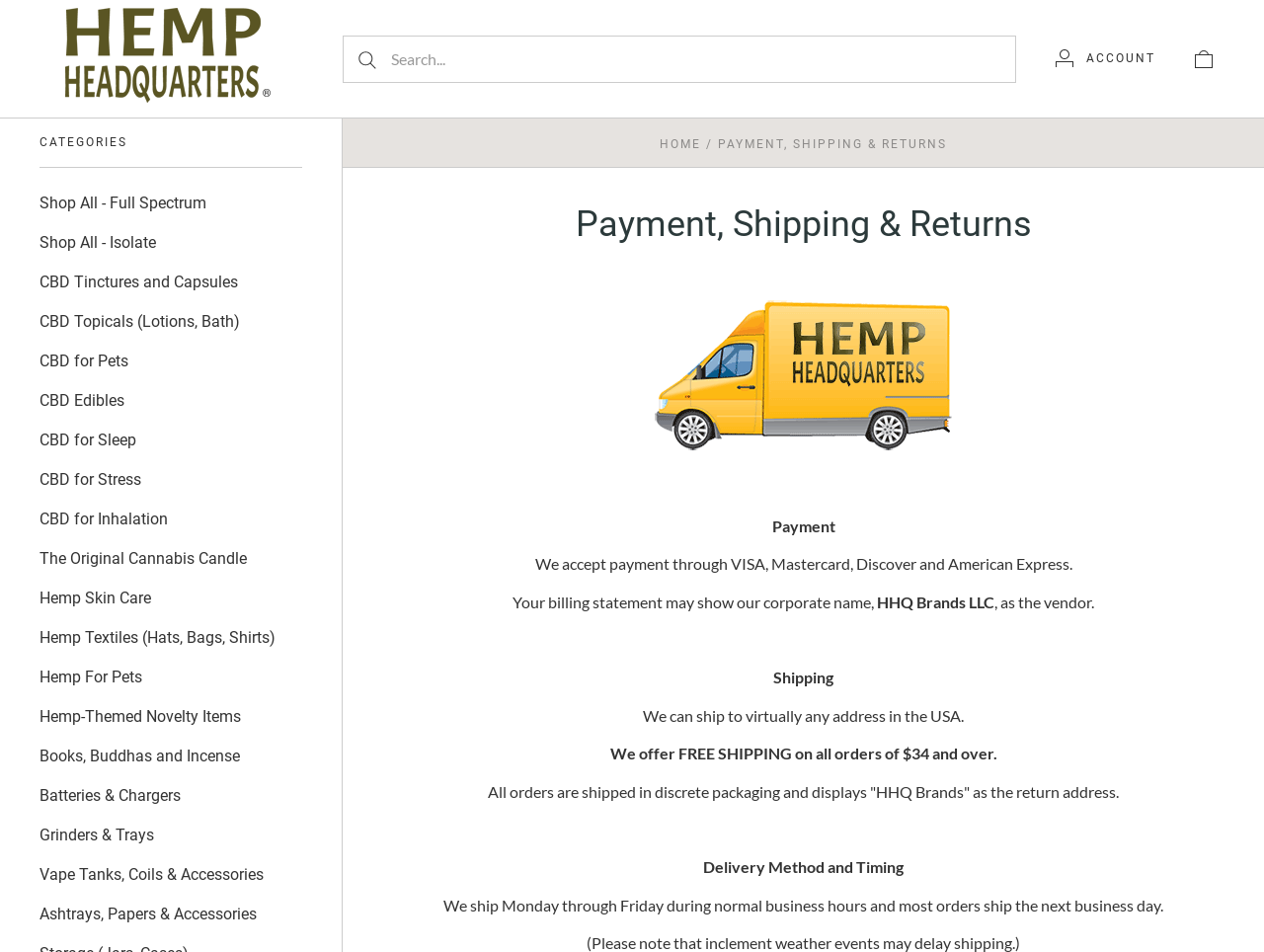Determine the main headline of the webpage and provide its text.

Payment, Shipping & Returns